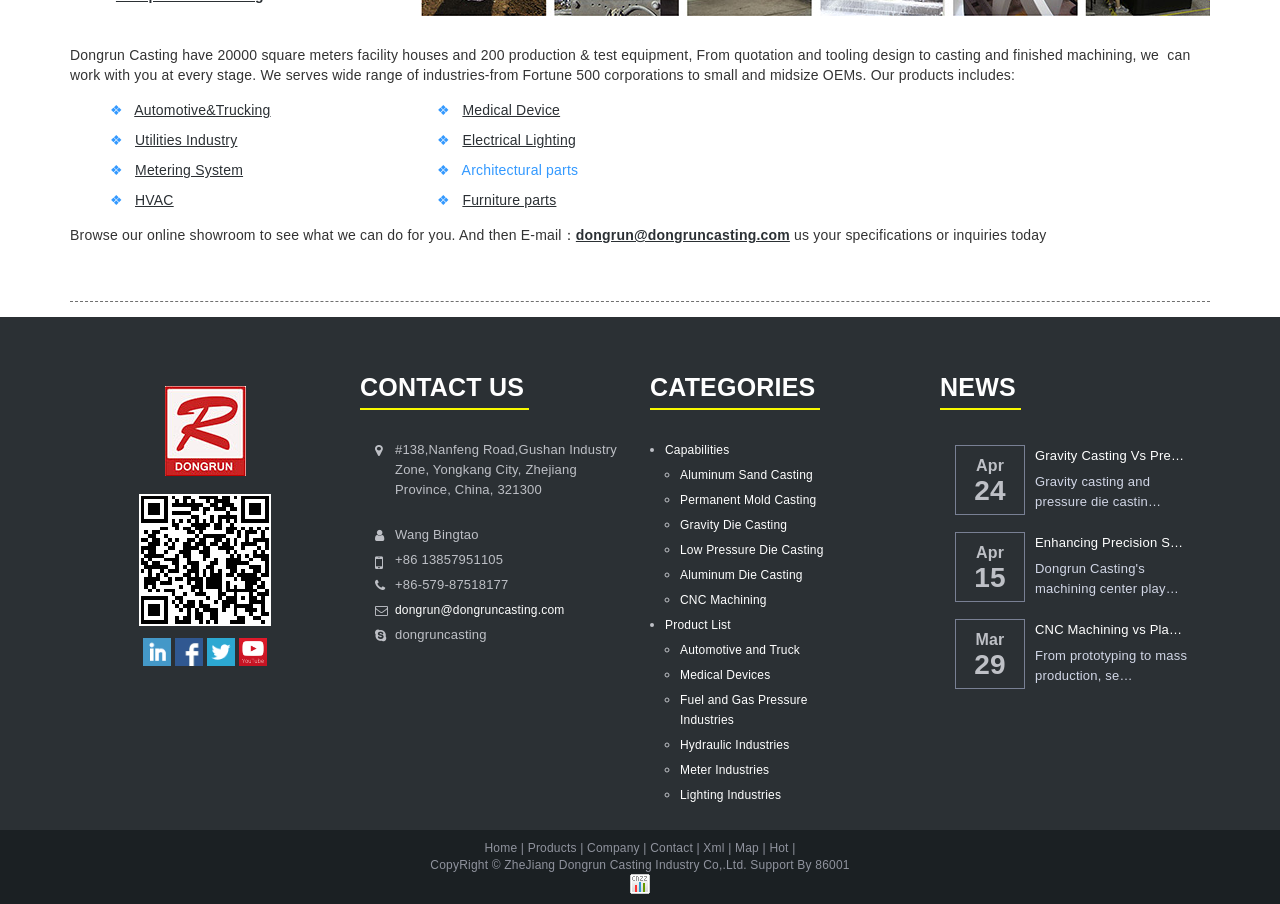Identify the bounding box of the UI element that matches this description: "Low Pressure Die Casting".

[0.531, 0.601, 0.643, 0.616]